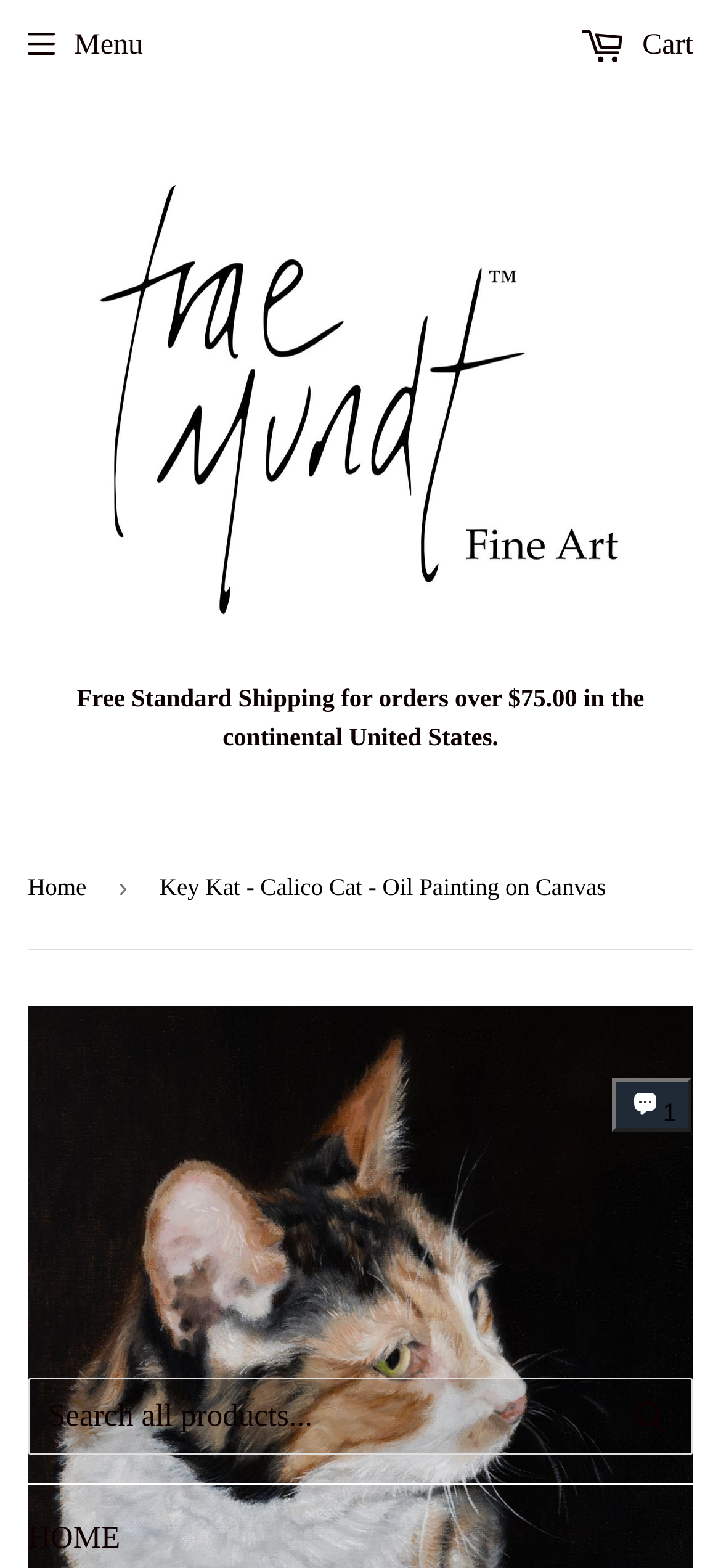Generate the title text from the webpage.

Key Kat - Calico Cat - Oil Painting on Canvas